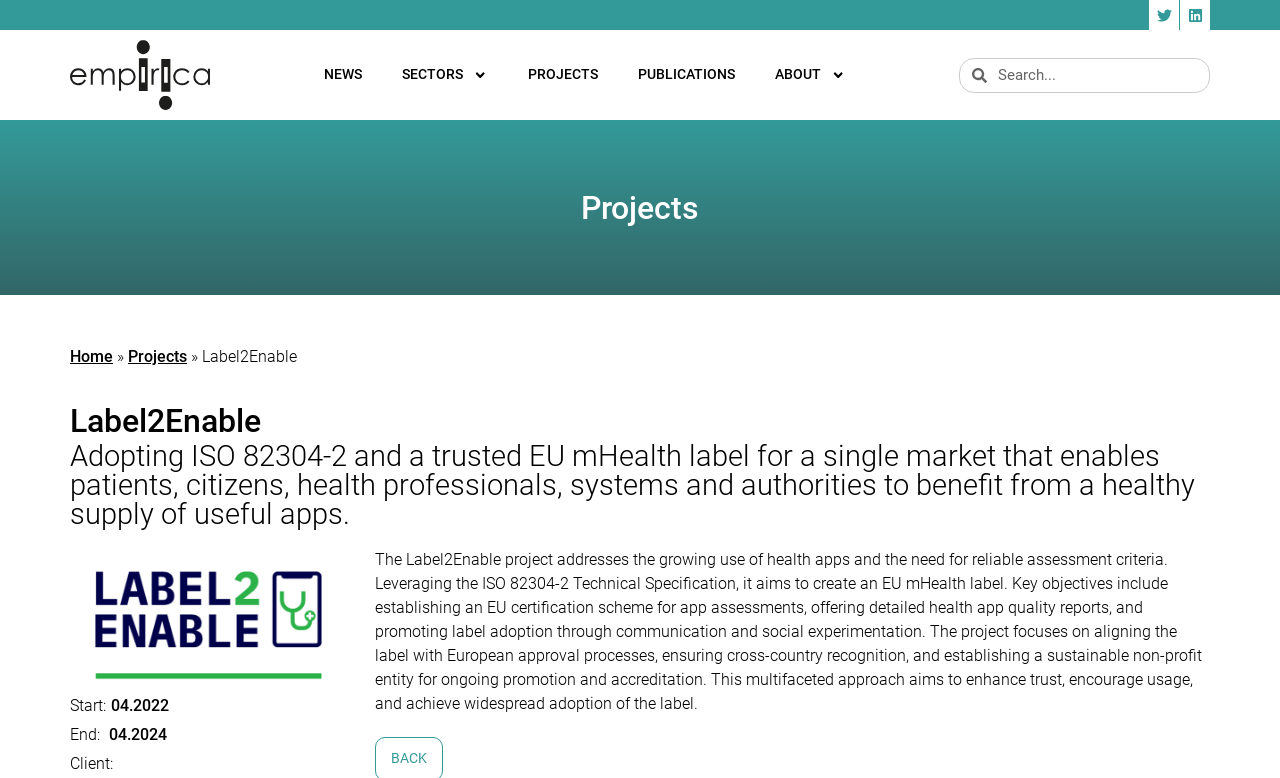Find and indicate the bounding box coordinates of the region you should select to follow the given instruction: "Learn about the empirica".

[0.055, 0.051, 0.164, 0.142]